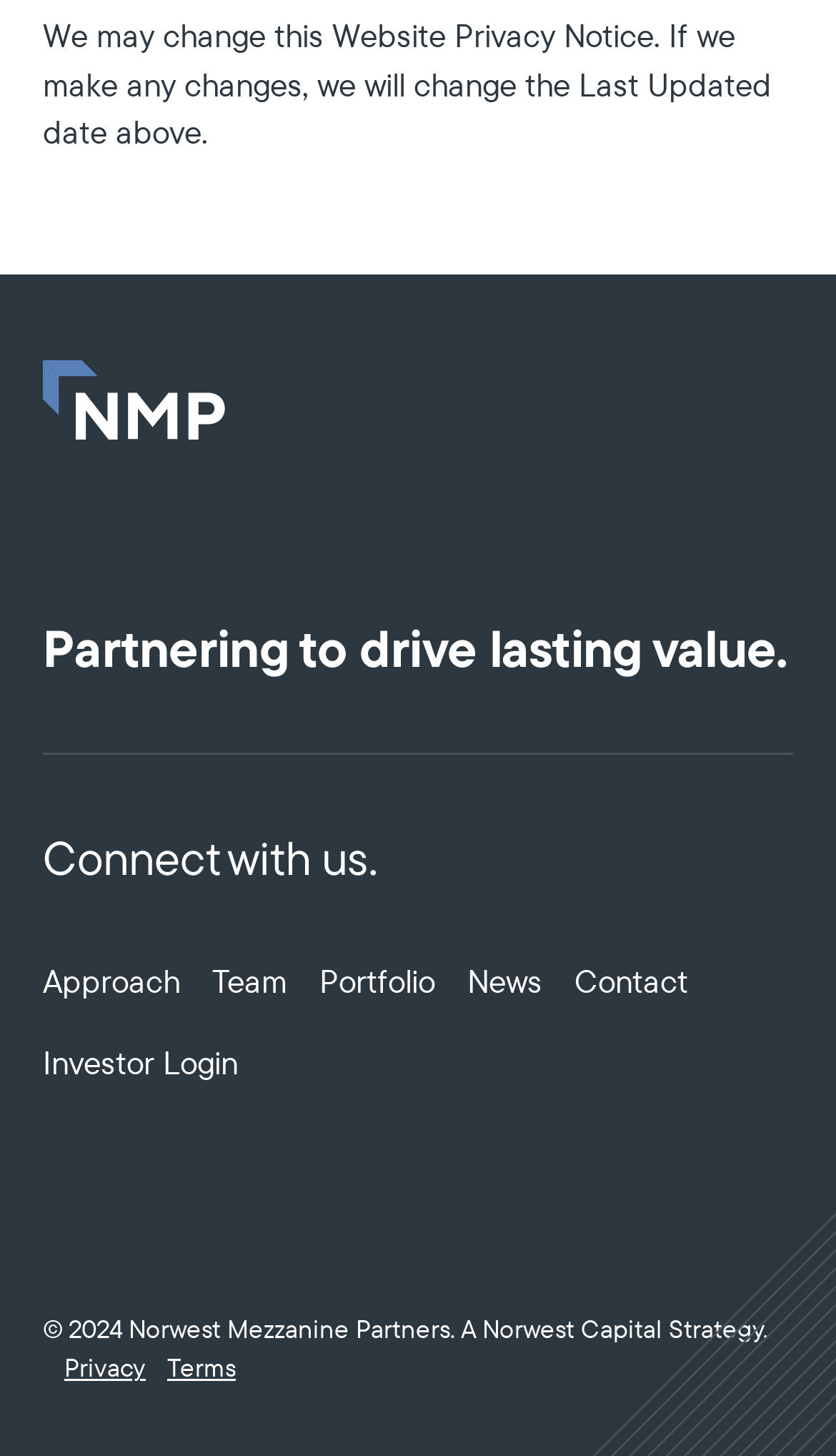Determine the bounding box of the UI element mentioned here: "Privacy". The coordinates must be in the format [left, top, right, bottom] with values ranging from 0 to 1.

[0.077, 0.928, 0.174, 0.95]